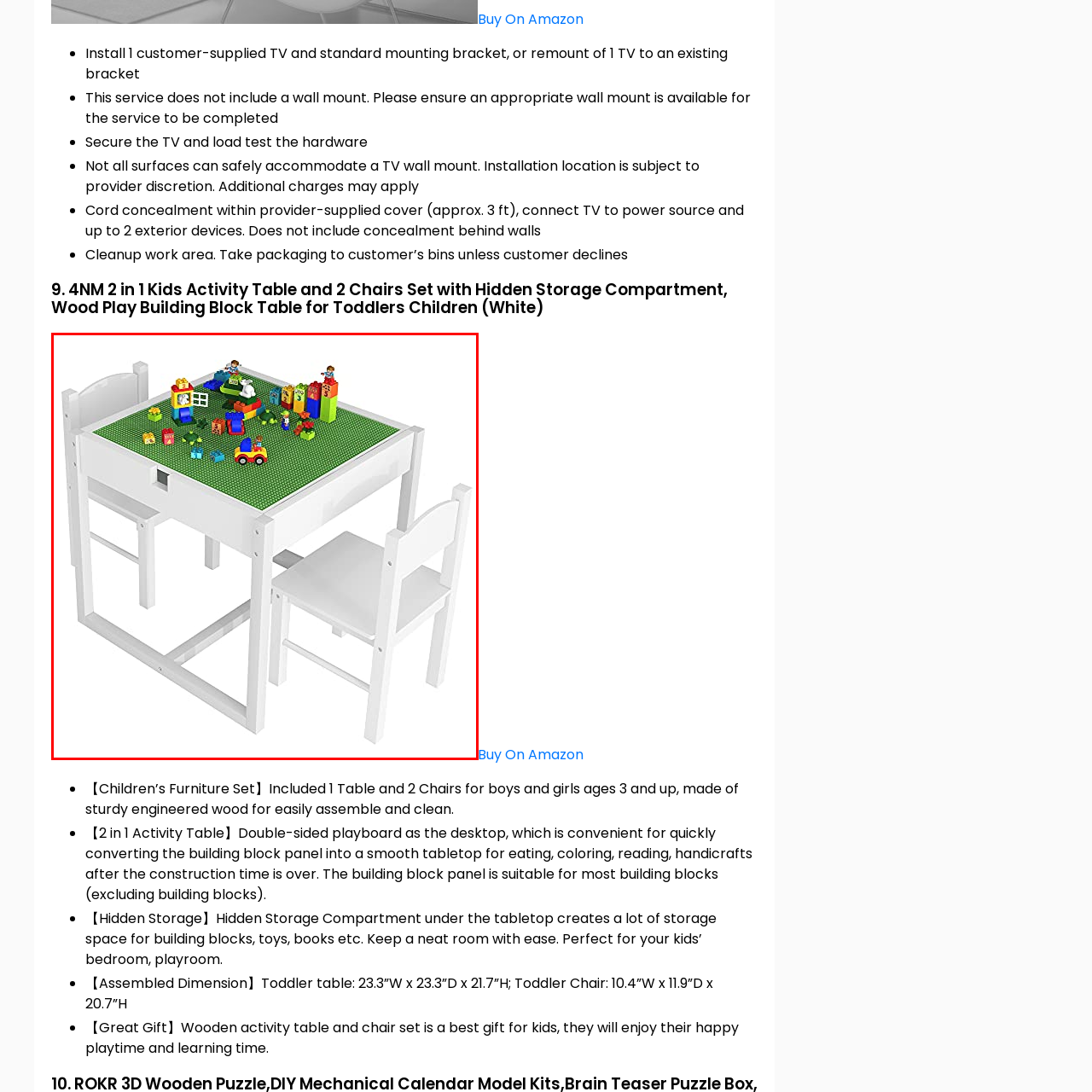Generate a detailed explanation of the image that is highlighted by the red box.

This image showcases a charming 2-in-1 kids' activity table and two chairs set, designed for children aged three and up. The tabletop features a double-sided playboard, with one side covered in a vibrant green base suitable for building blocks, while the other side provides a smooth surface for various activities like eating, coloring, and crafts. 

Surrounded by an assortment of colorful building toys and figures, the set exemplifies creativity and fun in a cozy play area. The sturdy, engineered wood construction ensures durability and ease of assembly, making it perfect for rambunctious play. 

Additionally, the table includes a hidden storage compartment under the tabletop, providing ample space for toys and books, helping to keep playrooms tidy. With dimensions ideal for toddlers, this delightful furniture set not only encourages imaginative play but also promotes organization, making it a great gift for young children.